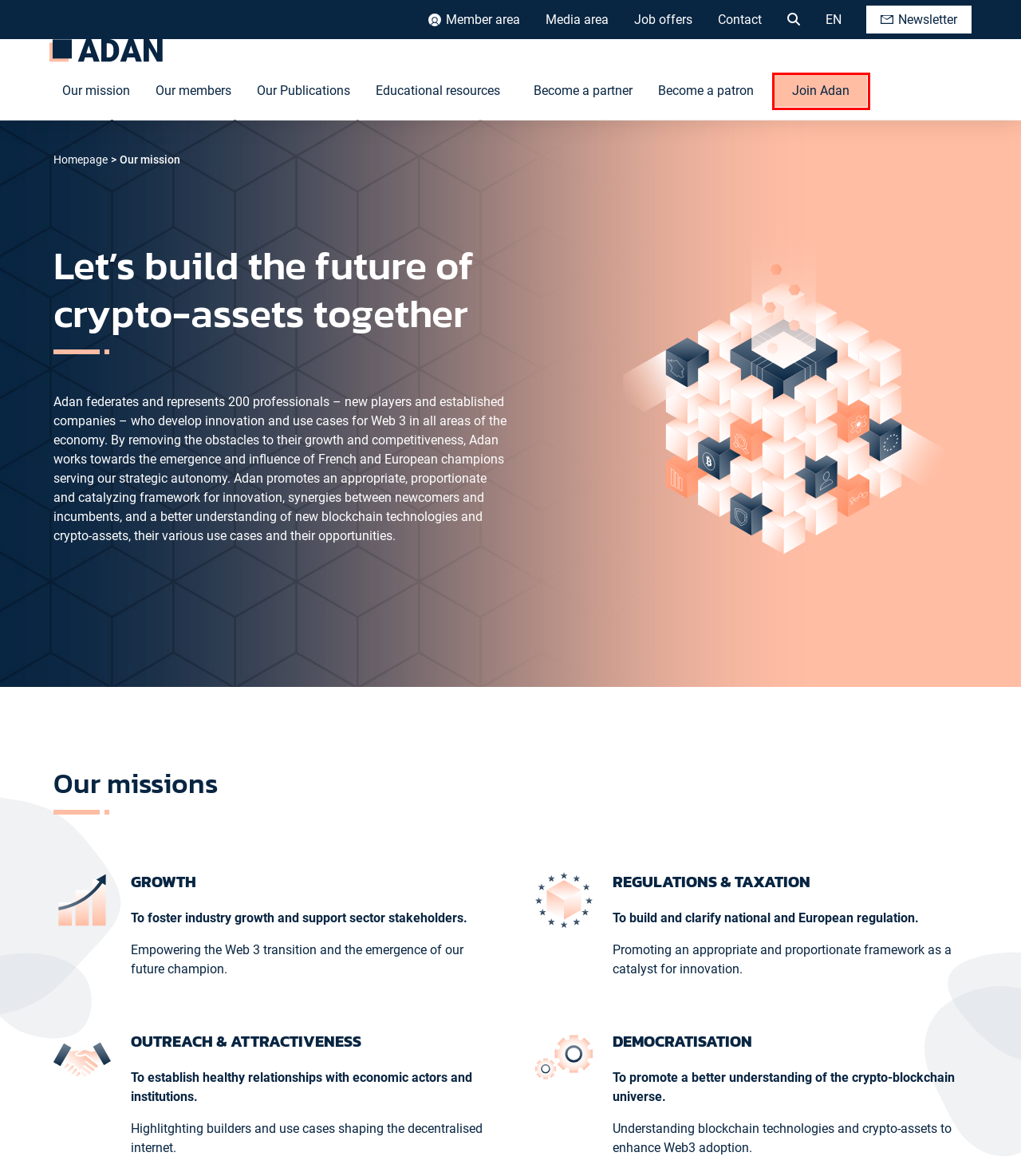With the provided webpage screenshot containing a red bounding box around a UI element, determine which description best matches the new webpage that appears after clicking the selected element. The choices are:
A. Contact - Adan
B. Educational resources - Adan
C. Become a partner - Adan
D. Member area - Adan
E. Our members - Adan
F. Become a patron - Adan
G. Join Adan - Adan
H. Jobs - Adan

G